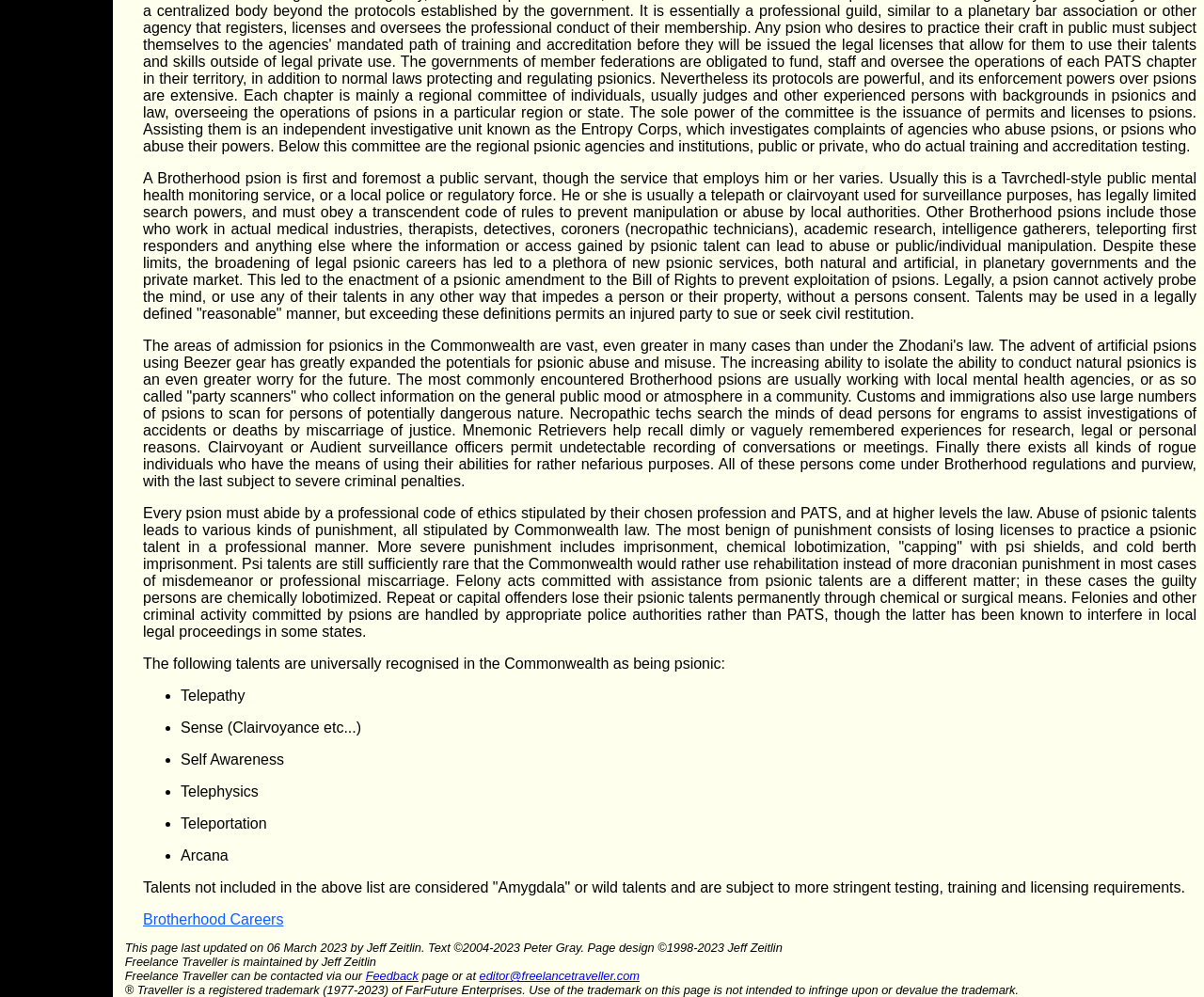Bounding box coordinates are specified in the format (top-left x, top-left y, bottom-right x, bottom-right y). All values are floating point numbers bounded between 0 and 1. Please provide the bounding box coordinate of the region this sentence describes: Brotherhood Careers

[0.119, 0.915, 0.235, 0.931]